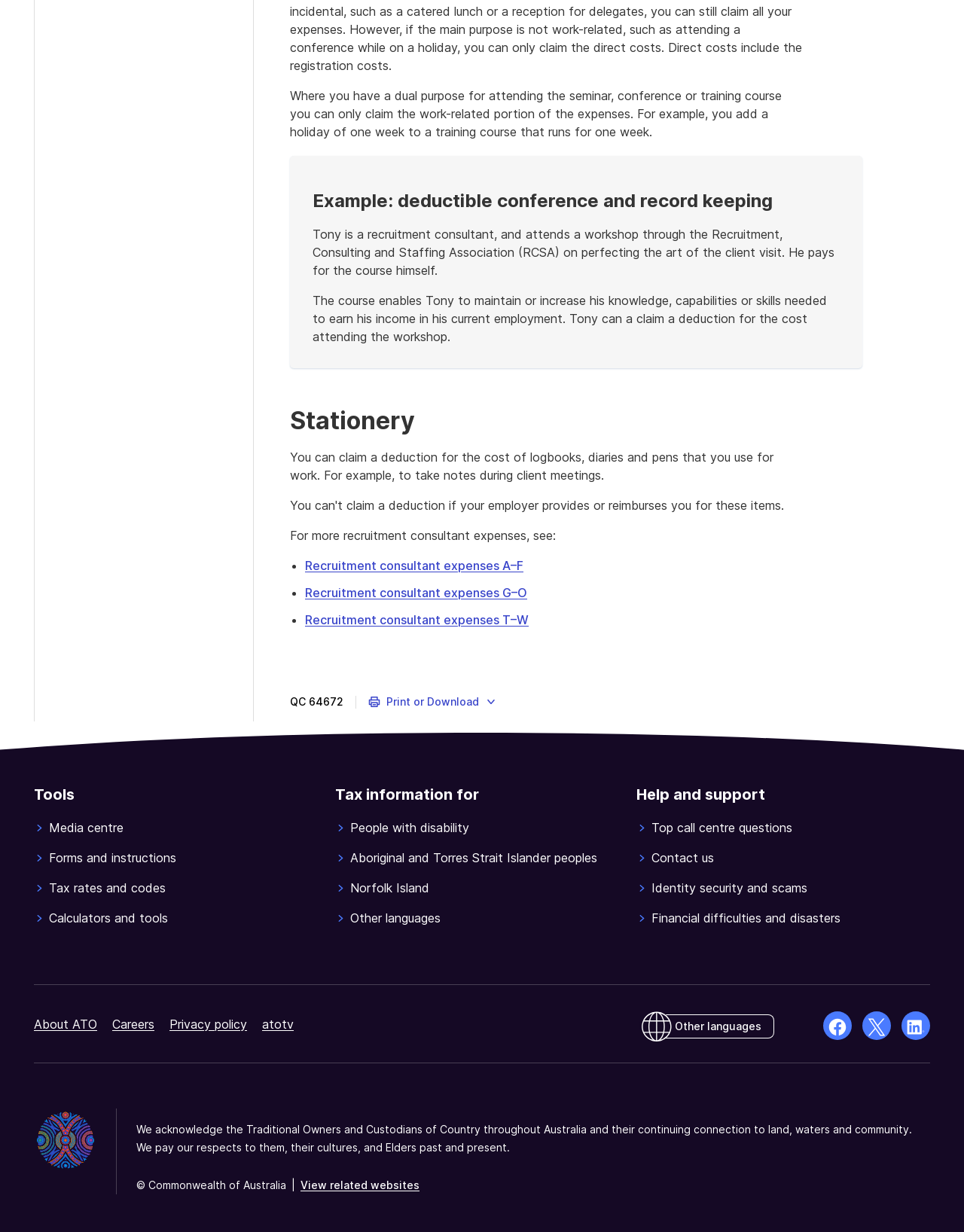Locate the bounding box coordinates of the element you need to click to accomplish the task described by this instruction: "Contact us".

[0.66, 0.717, 0.965, 0.732]